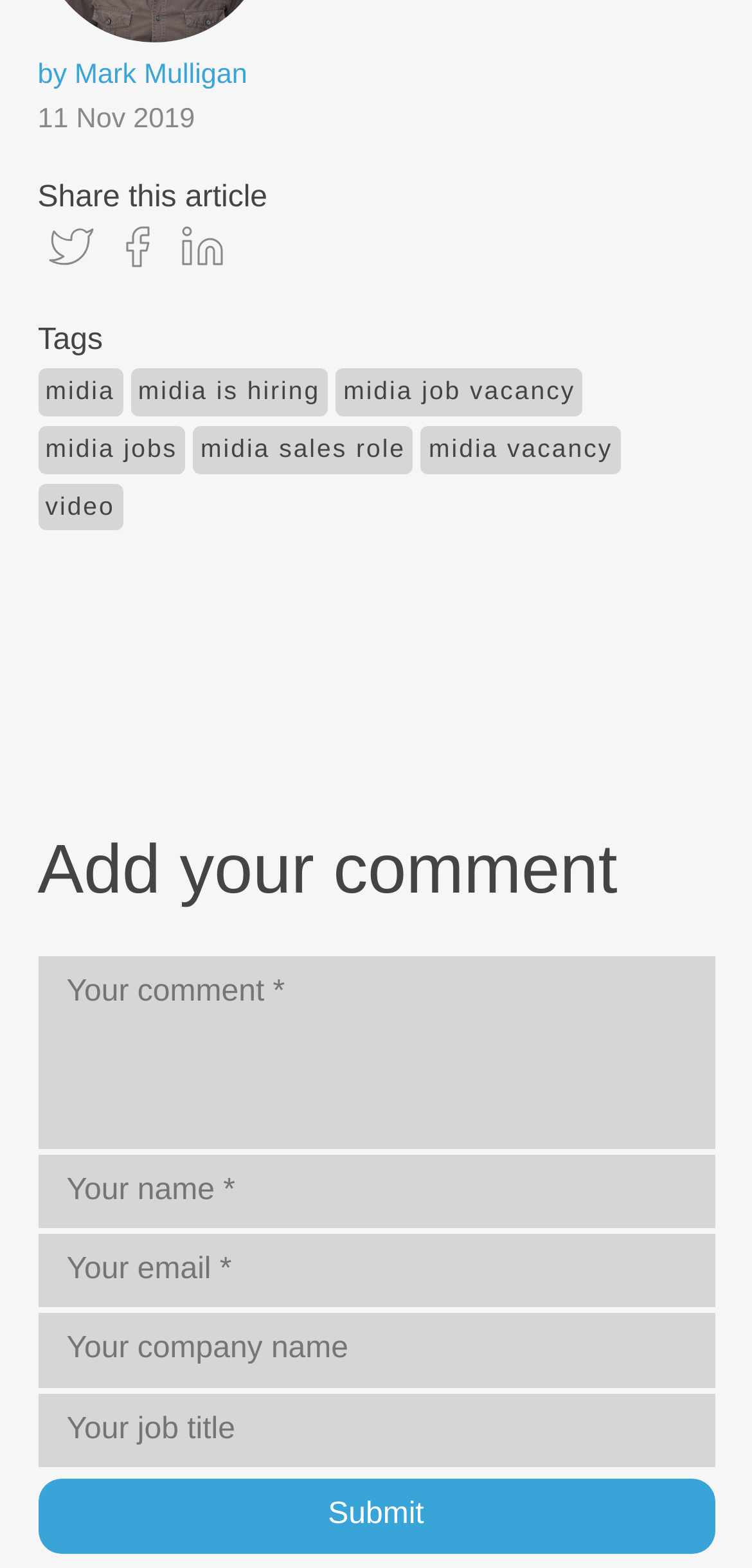Please provide a detailed answer to the question below by examining the image:
Who is the author of the article?

The author of the article is mentioned at the top of the webpage, where it says 'by Mark Mulligan'.